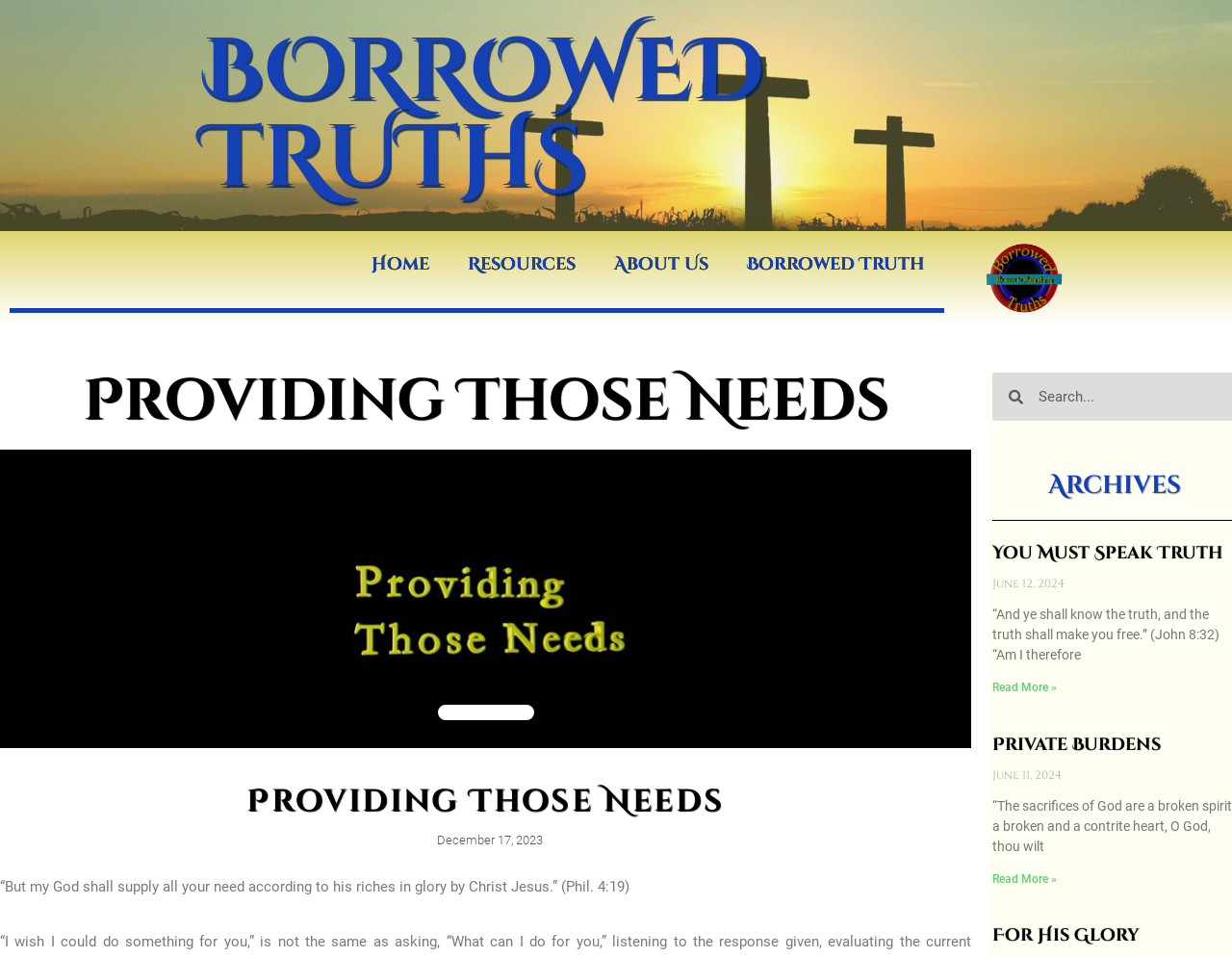Provide the bounding box coordinates, formatted as (top-left x, top-left y, bottom-right x, bottom-right y), with all values being floating point numbers between 0 and 1. Identify the bounding box of the UI element that matches the description: Home

[0.286, 0.254, 0.364, 0.3]